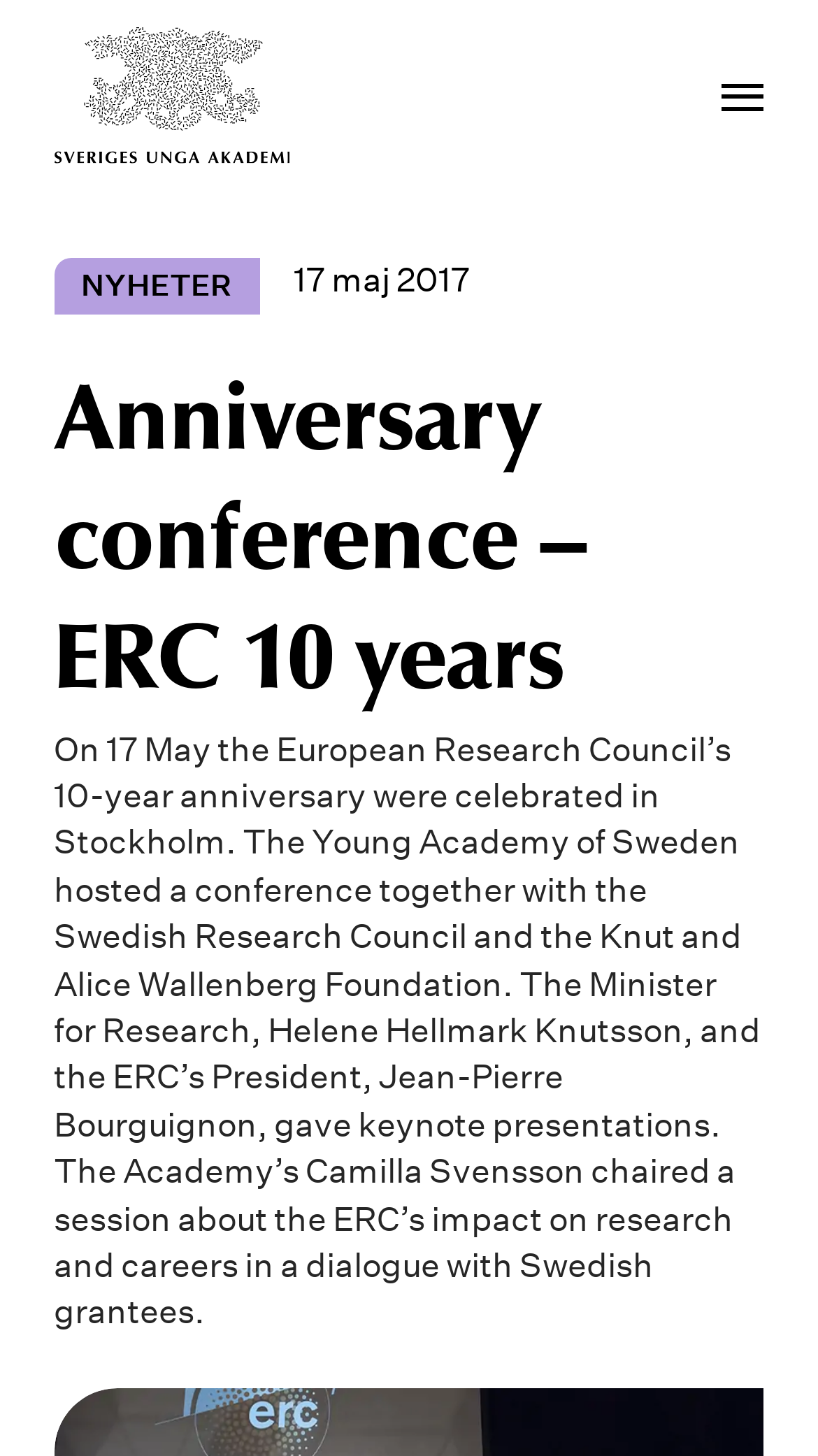Construct a comprehensive caption that outlines the webpage's structure and content.

The webpage is about the Anniversary conference of the European Research Council (ERC) 10 years, hosted by the Young Academy of Sweden. At the top left of the page, there is a link and an image, likely a logo, with the same bounding box coordinates, indicating they are positioned together. 

On the top right, there is a generic element labeled "Mobilmeny", which might be a mobile menu. Below the top elements, there are two main sections. On the left, there is a heading with the title "Anniversary conference – ERC 10 years" and below it, a paragraph of text describing the conference, including the date, hosts, and keynote speakers. This text section takes up most of the page's vertical space.

On the right side, there are two elements: a static text "NYHETER" (meaning "News" in Swedish) and a marked section with the date "17 maj 2017" (May 17, 2017). The marked section is positioned to the right of the "NYHETER" text.